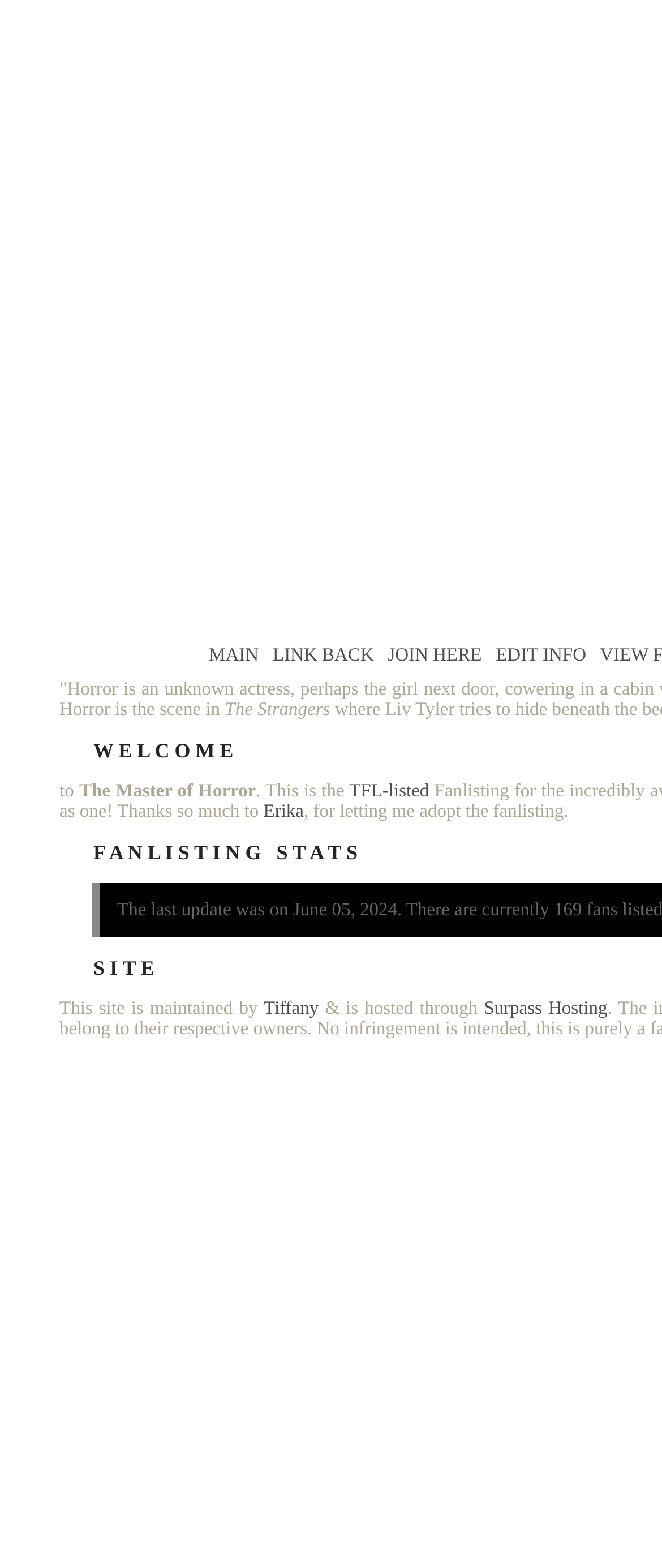Give the bounding box coordinates for the element described as: "EDIT INFO".

[0.749, 0.412, 0.885, 0.425]